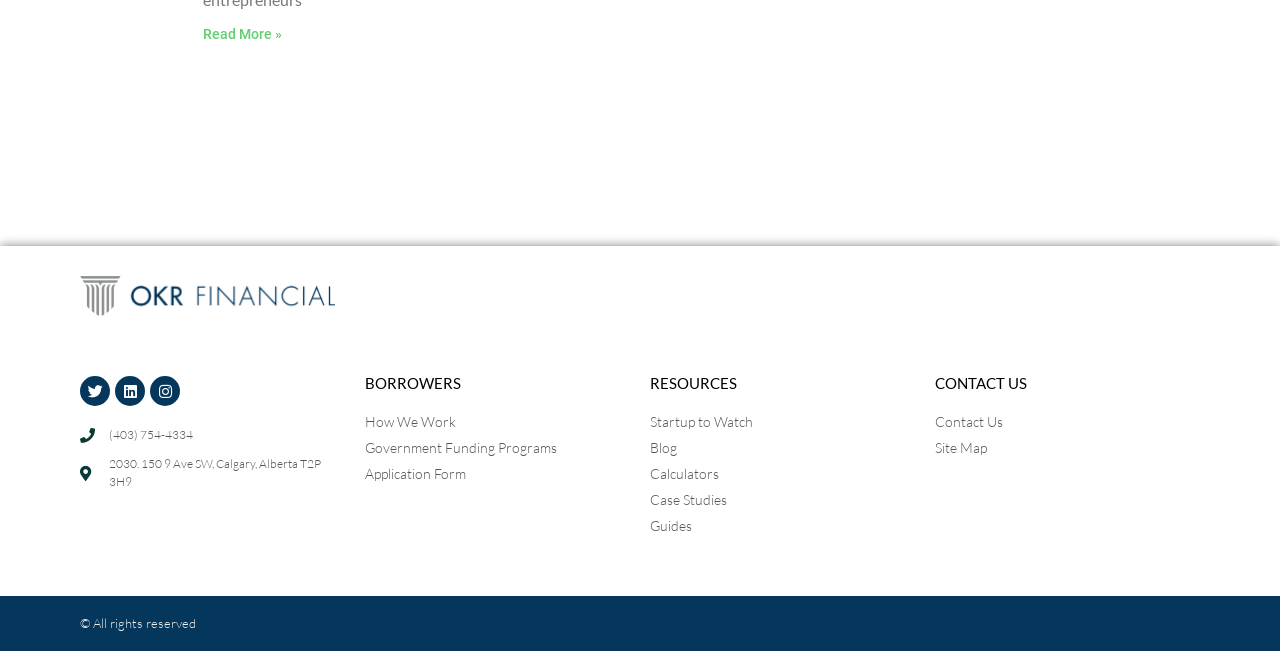Refer to the image and provide an in-depth answer to the question:
What are the three social media platforms linked on the webpage?

The social media links can be found in the top left section of the webpage, below the OKR Logo Blue image. The links are represented by their respective icons and text.